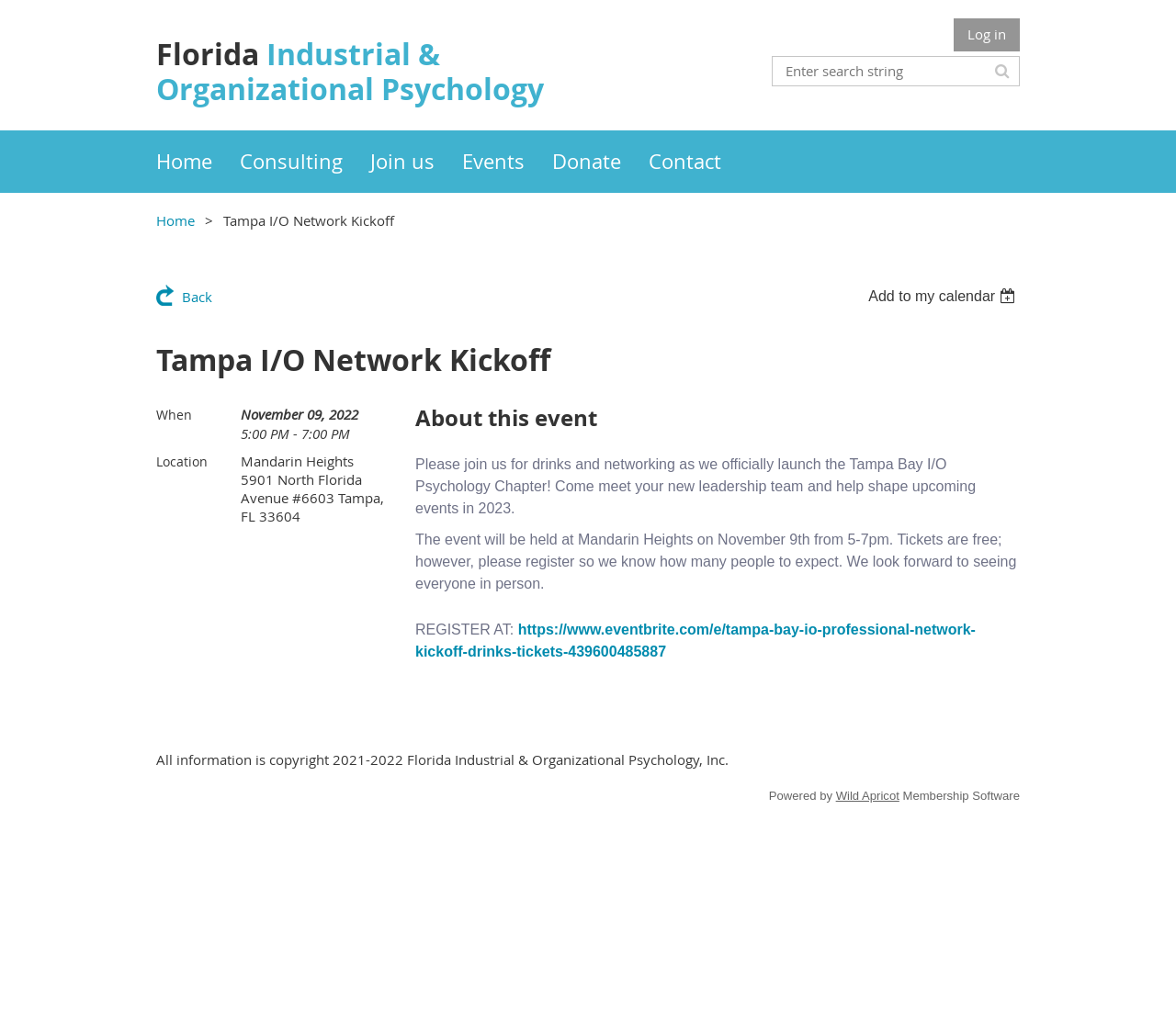What is the purpose of the Tampa I/O Network Kickoff event?
Refer to the image and give a detailed response to the question.

The purpose of the event can be inferred from the description provided on the webpage. It mentions that the event is for drinks and networking, and that it is the official launch of the Tampa Bay I/O Psychology Chapter.